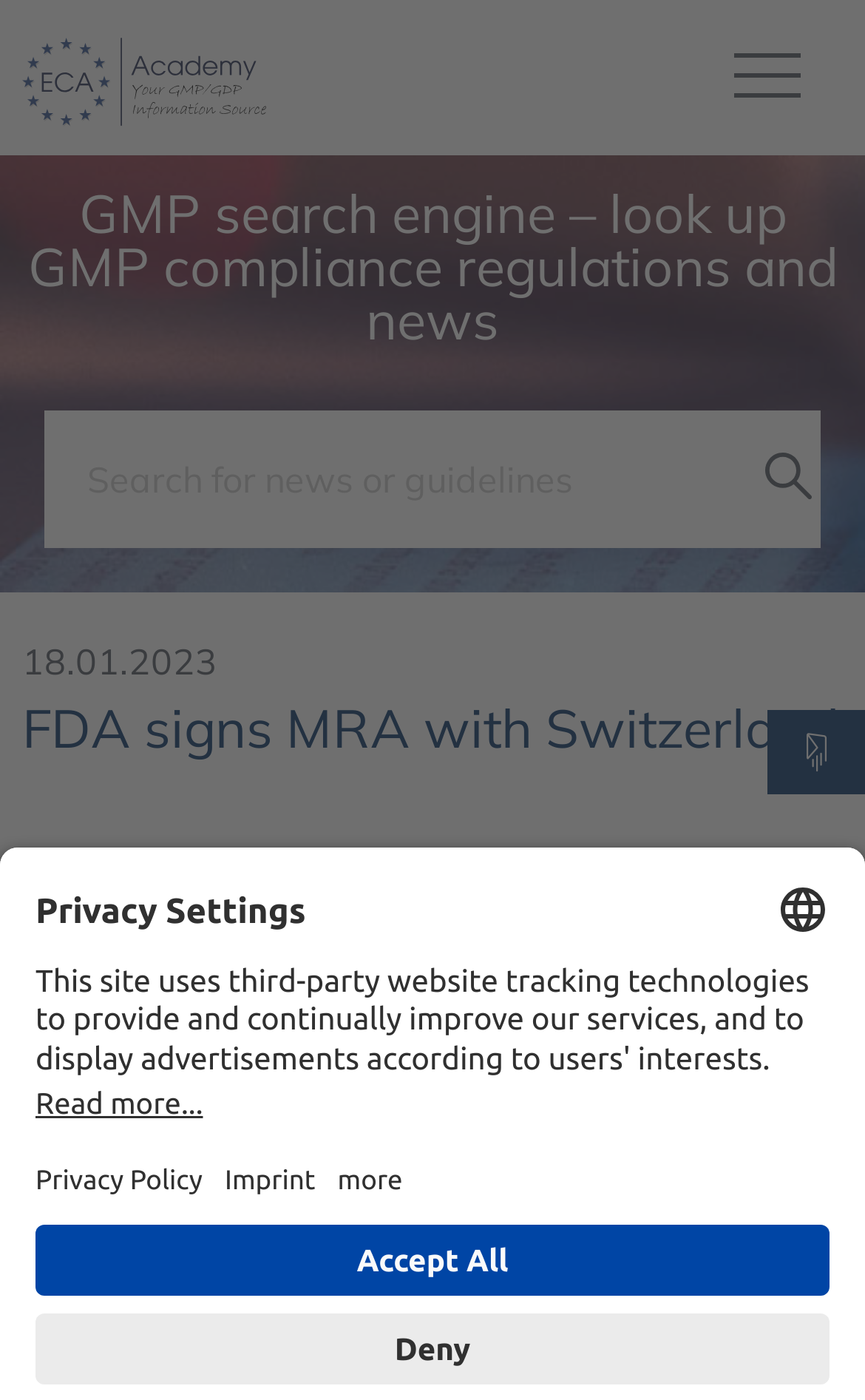Identify the bounding box coordinates of the element to click to follow this instruction: 'Visit ECA Academy homepage'. Ensure the coordinates are four float values between 0 and 1, provided as [left, top, right, bottom].

[0.026, 0.0, 0.308, 0.111]